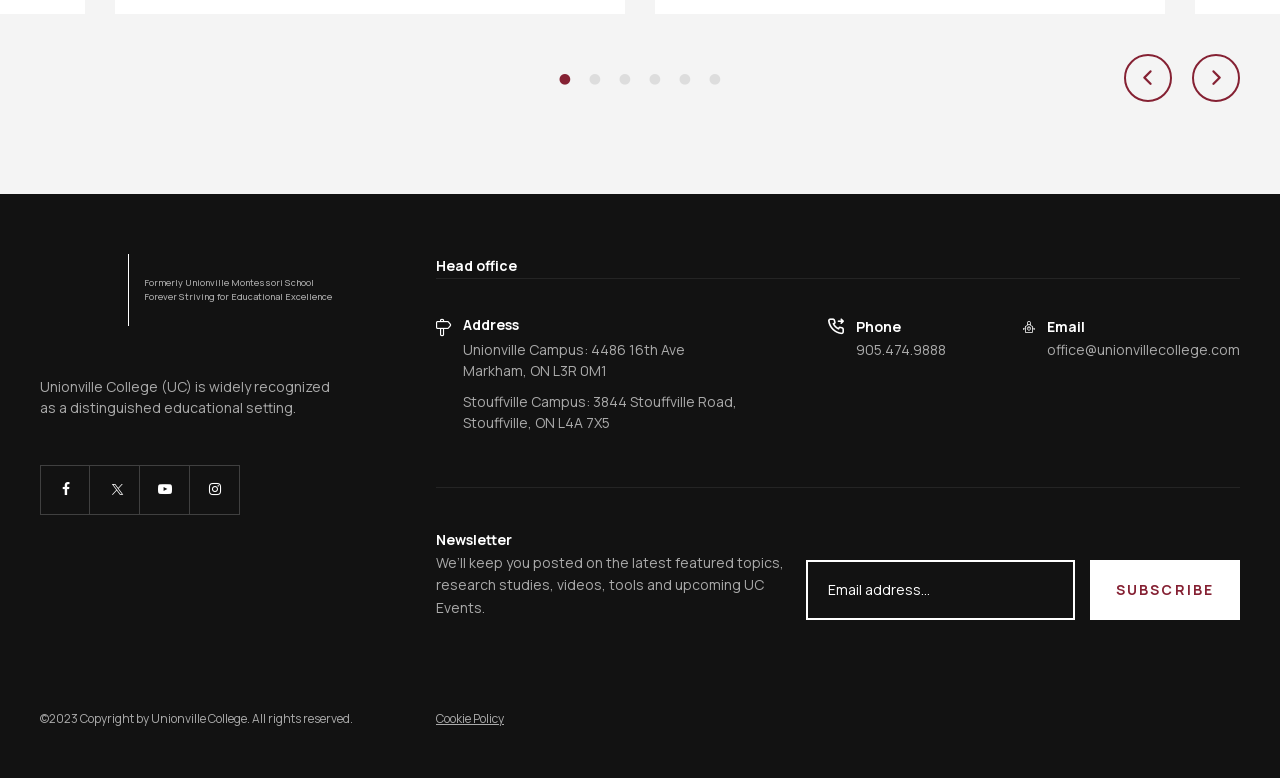Find the bounding box of the web element that fits this description: "Cookie Policy".

[0.341, 0.912, 0.394, 0.934]